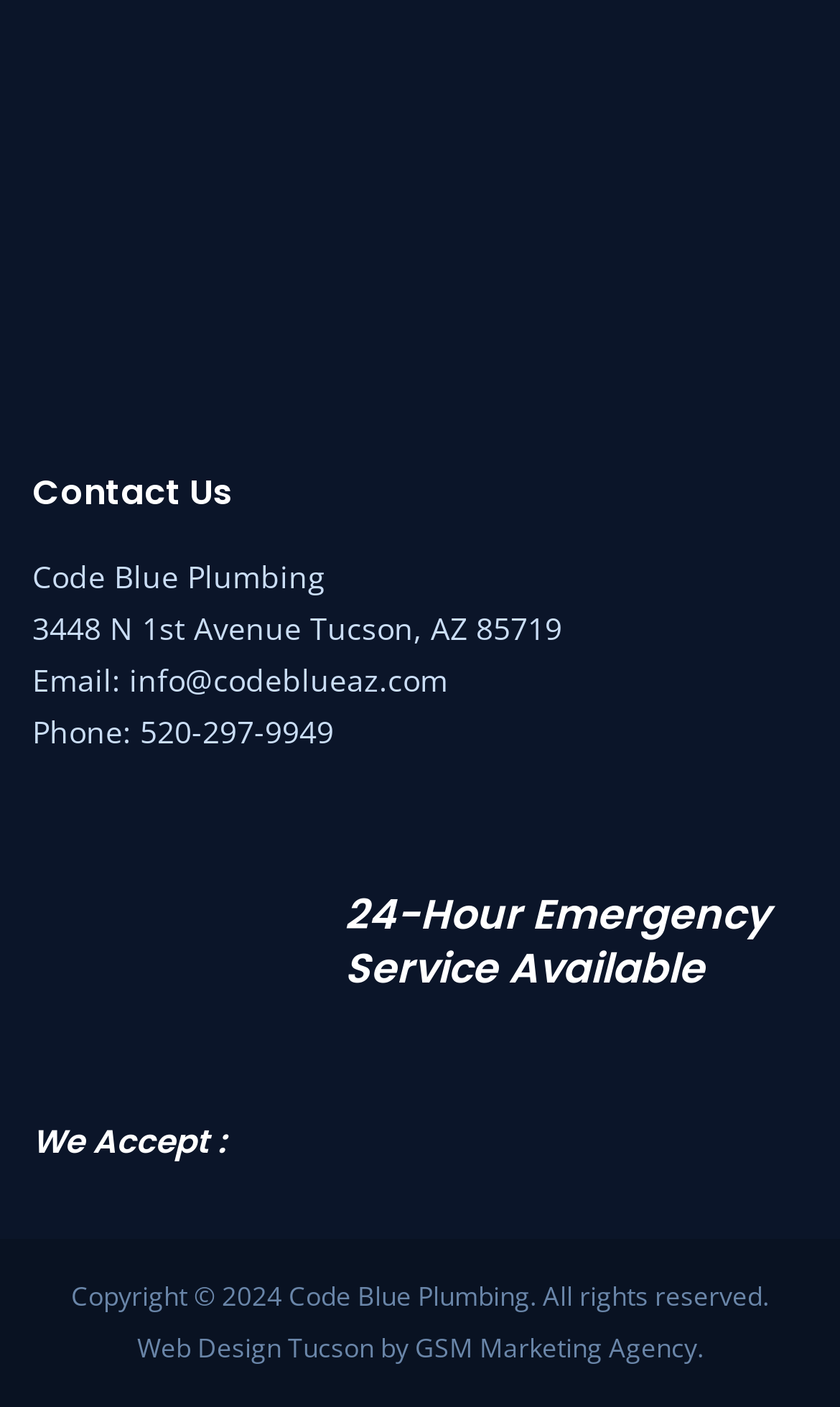Answer the question below in one word or phrase:
What is the address?

3448 N 1st Avenue Tucson, AZ 85719